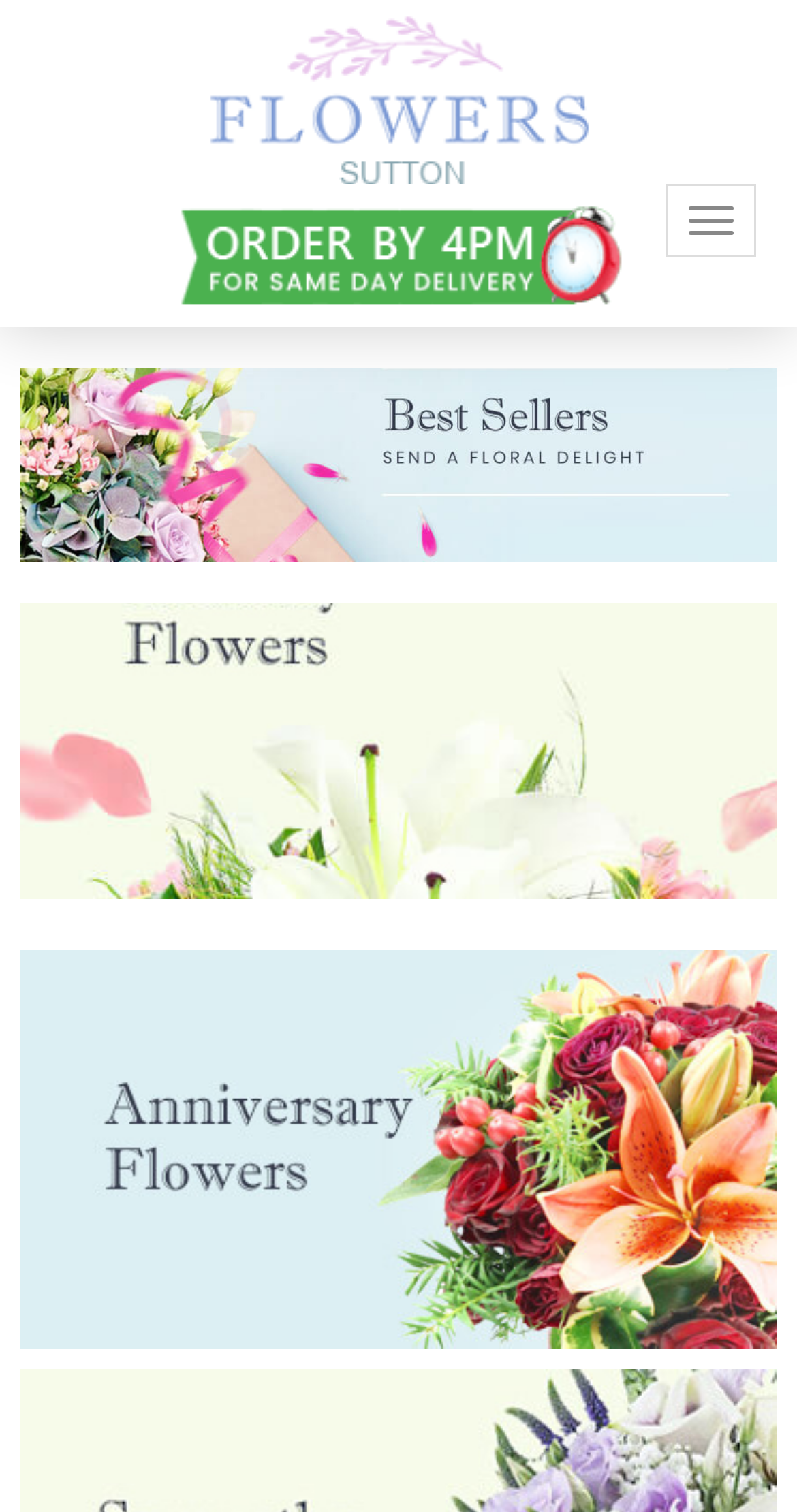Use a single word or phrase to answer the question: 
Are the flower categories listed in alphabetical order?

No